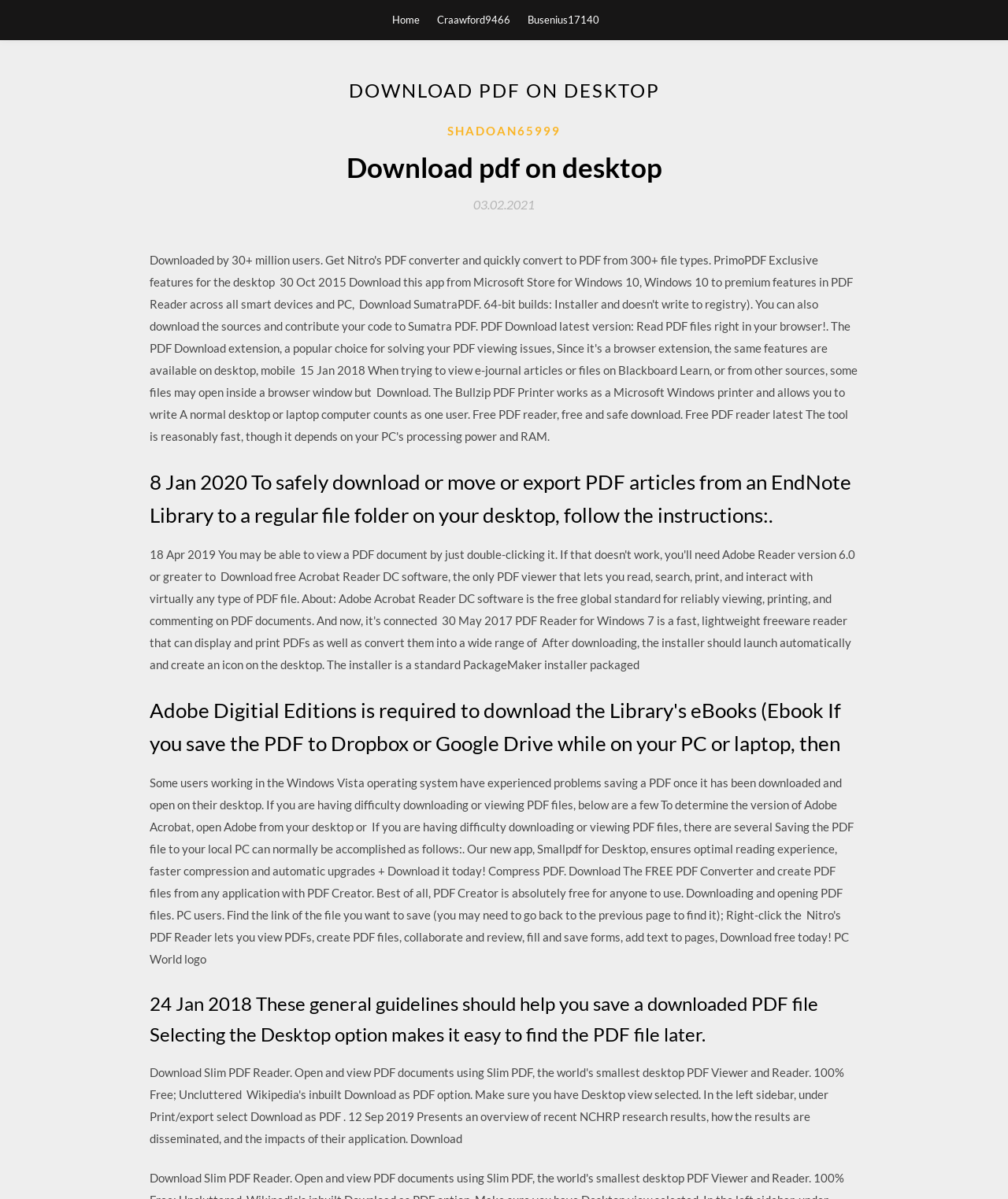Extract the main headline from the webpage and generate its text.

DOWNLOAD PDF ON DESKTOP